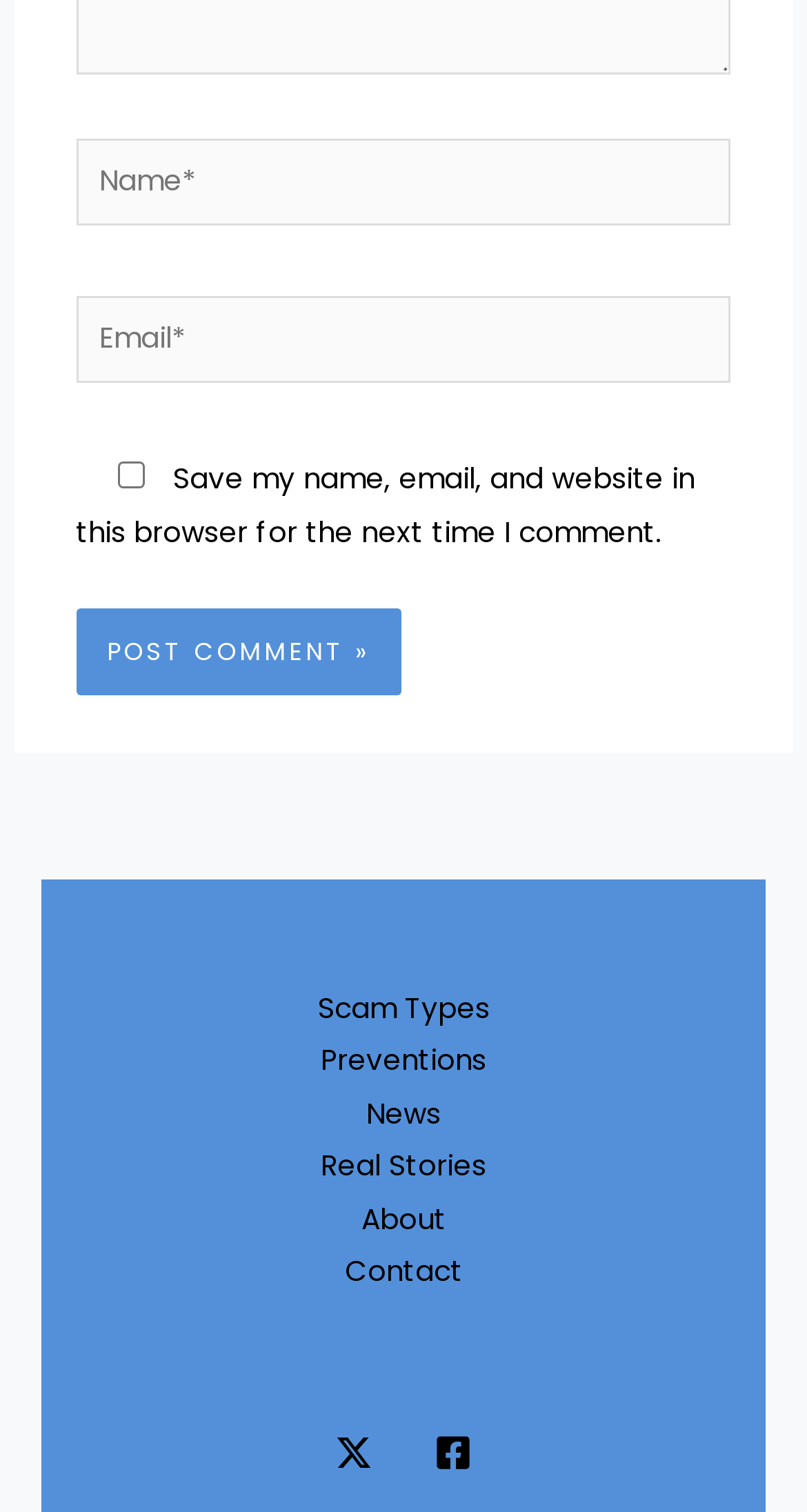Provide a one-word or one-phrase answer to the question:
How many input fields are there?

4